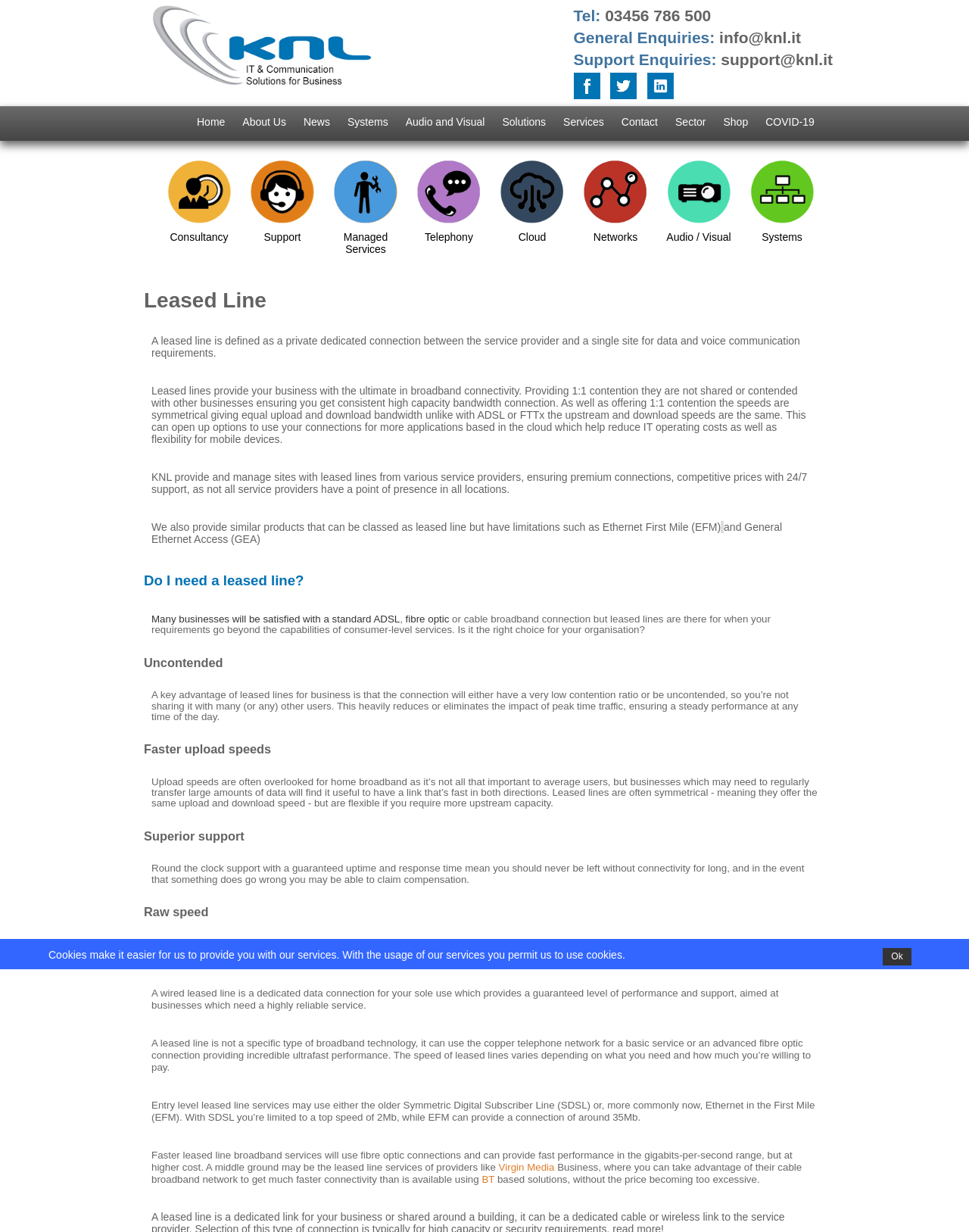Given the description "About Us", provide the bounding box coordinates of the corresponding UI element.

[0.25, 0.094, 0.295, 0.104]